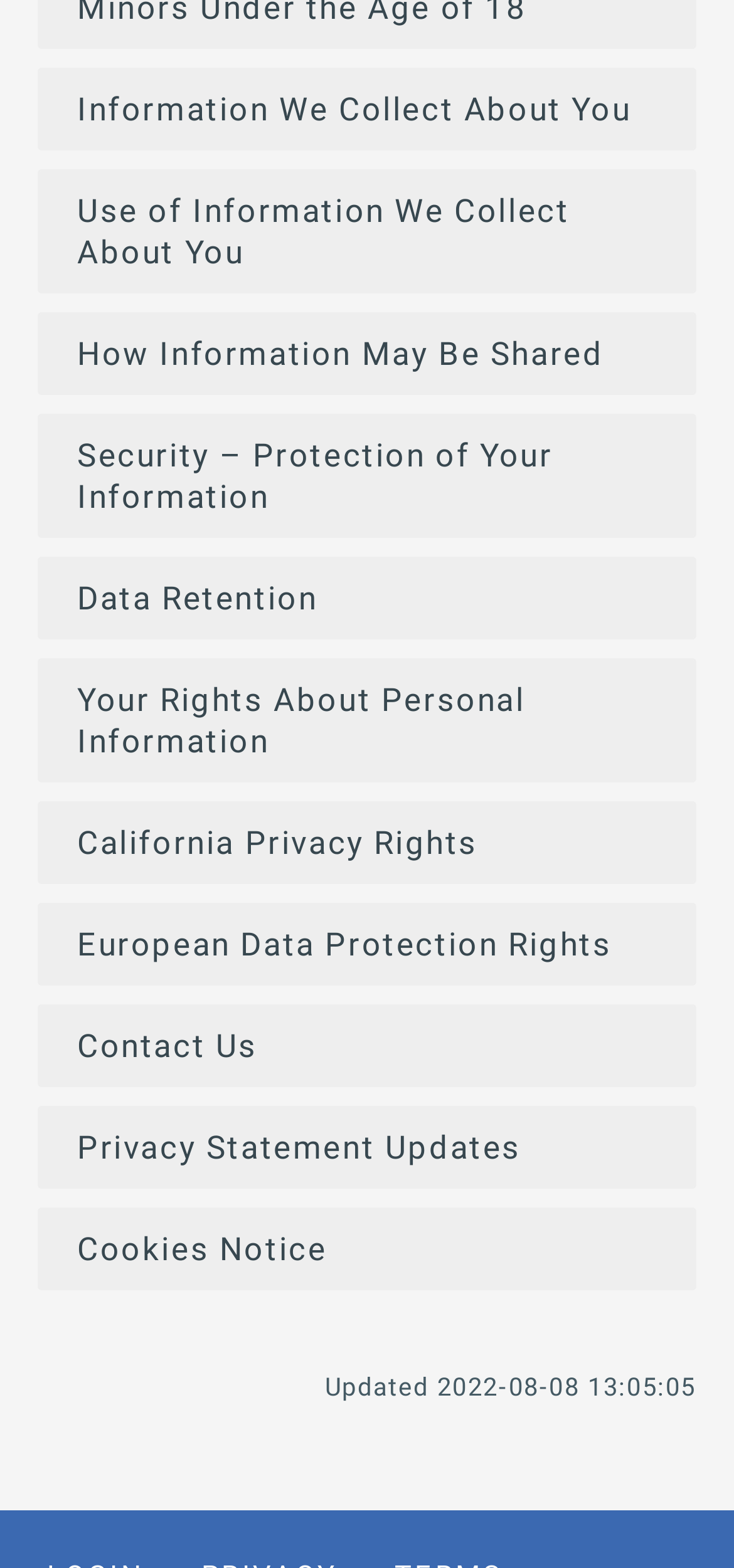Please identify the bounding box coordinates of the element on the webpage that should be clicked to follow this instruction: "Learn about security and protection of information". The bounding box coordinates should be given as four float numbers between 0 and 1, formatted as [left, top, right, bottom].

[0.051, 0.264, 0.949, 0.343]